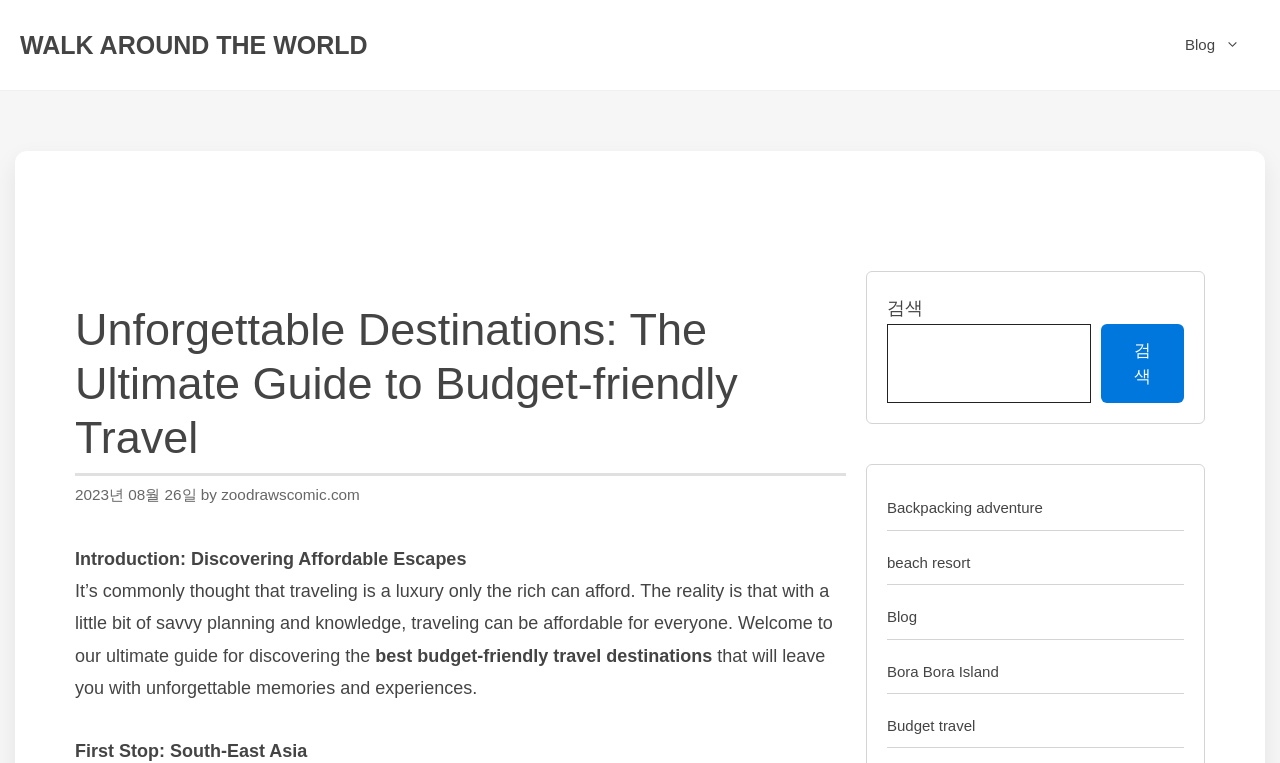What is the purpose of the search box?
Based on the screenshot, provide your answer in one word or phrase.

To search